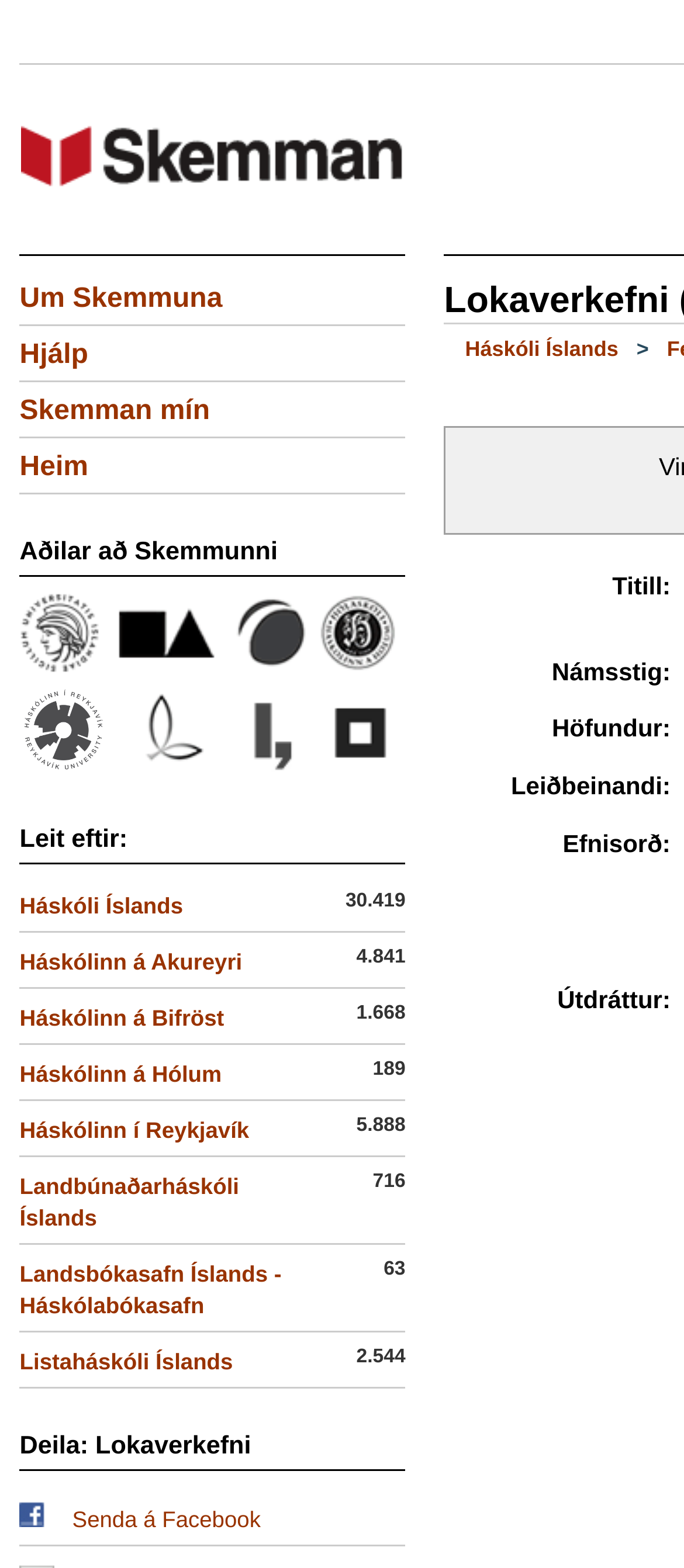What is the number next to 'Háskóli Íslands'?
Look at the image and respond with a single word or a short phrase.

30.419